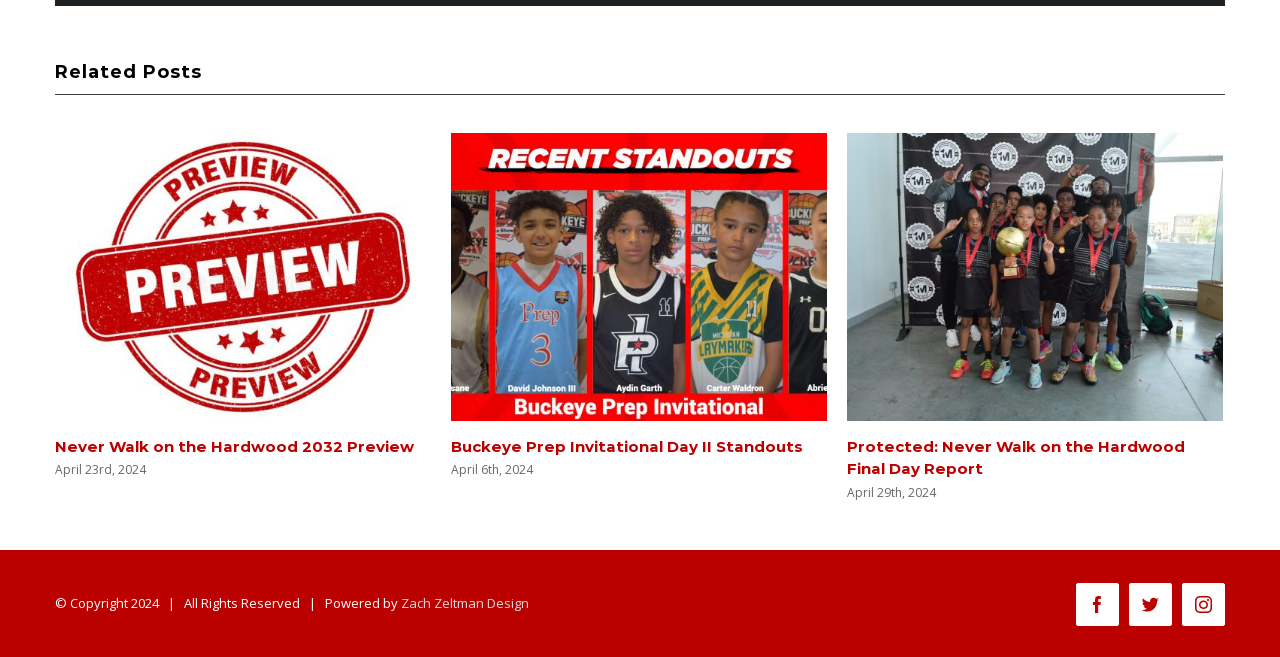How many related posts are there?
Using the image, elaborate on the answer with as much detail as possible.

I counted the number of related post sections on the webpage, each with a heading, image, and link. There are three such sections.